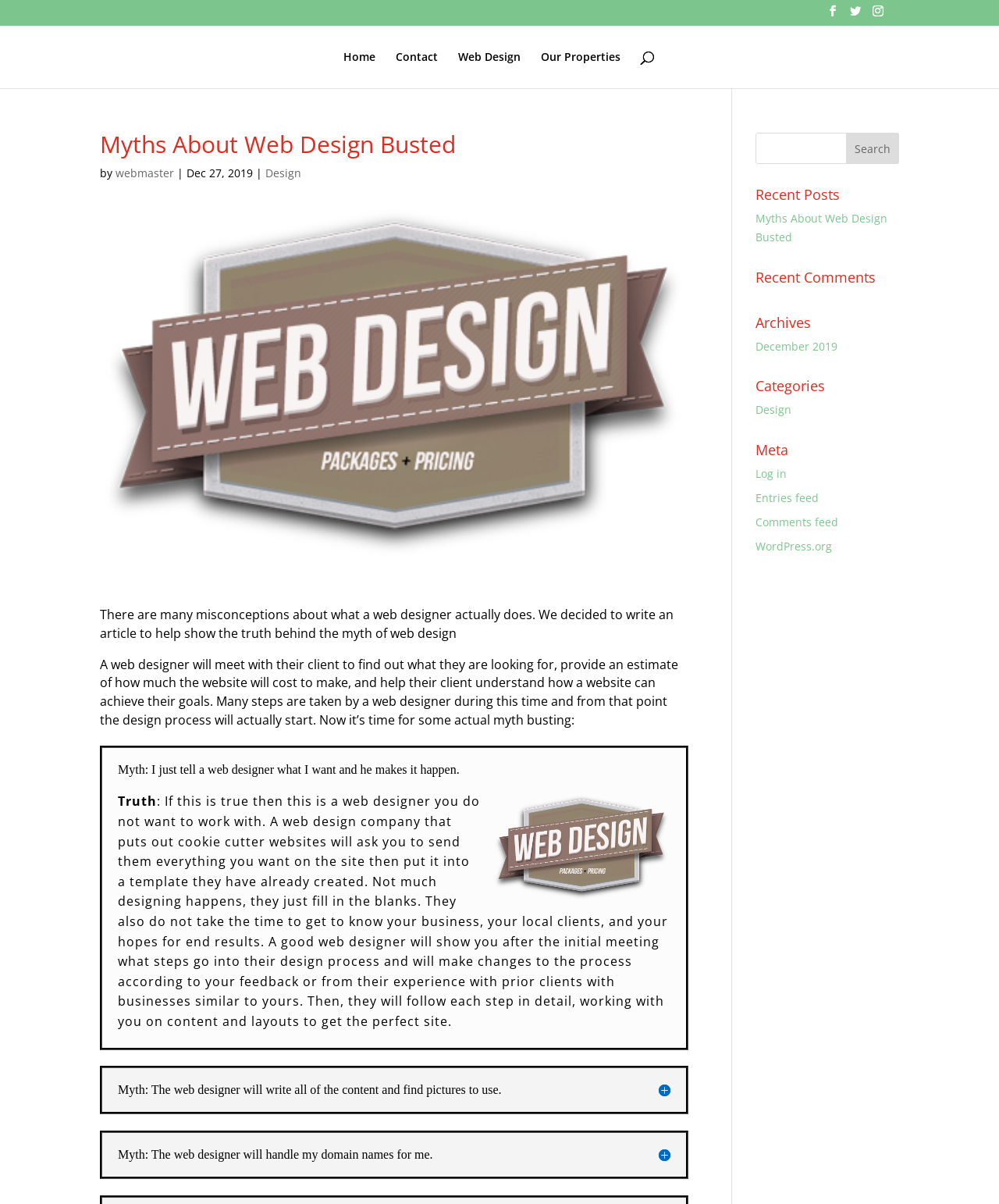Please determine the bounding box coordinates of the element to click on in order to accomplish the following task: "Log in to the website". Ensure the coordinates are four float numbers ranging from 0 to 1, i.e., [left, top, right, bottom].

[0.756, 0.387, 0.788, 0.4]